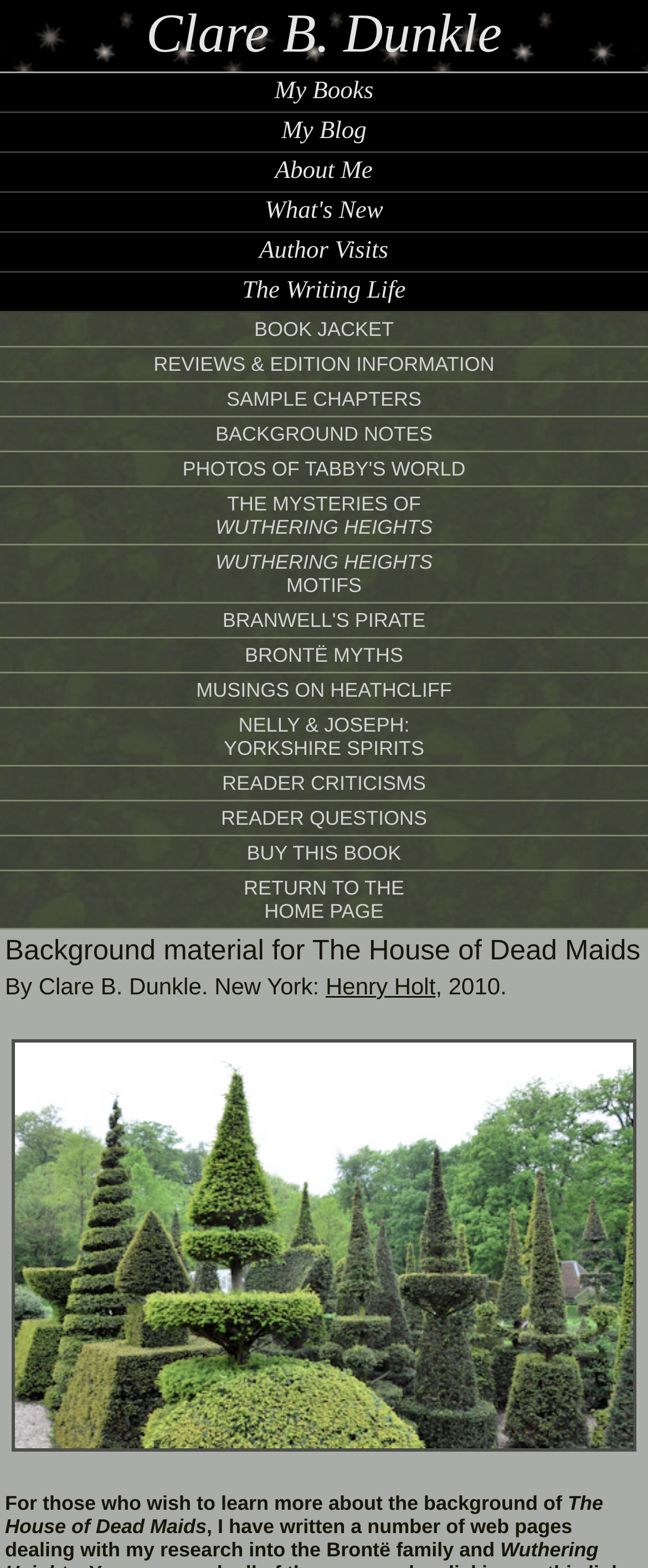Using the given element description, provide the bounding box coordinates (top-left x, top-left y, bottom-right x, bottom-right y) for the corresponding UI element in the screenshot: MUSINGS ON HEATHCLIFF

[0.0, 0.429, 1.0, 0.451]